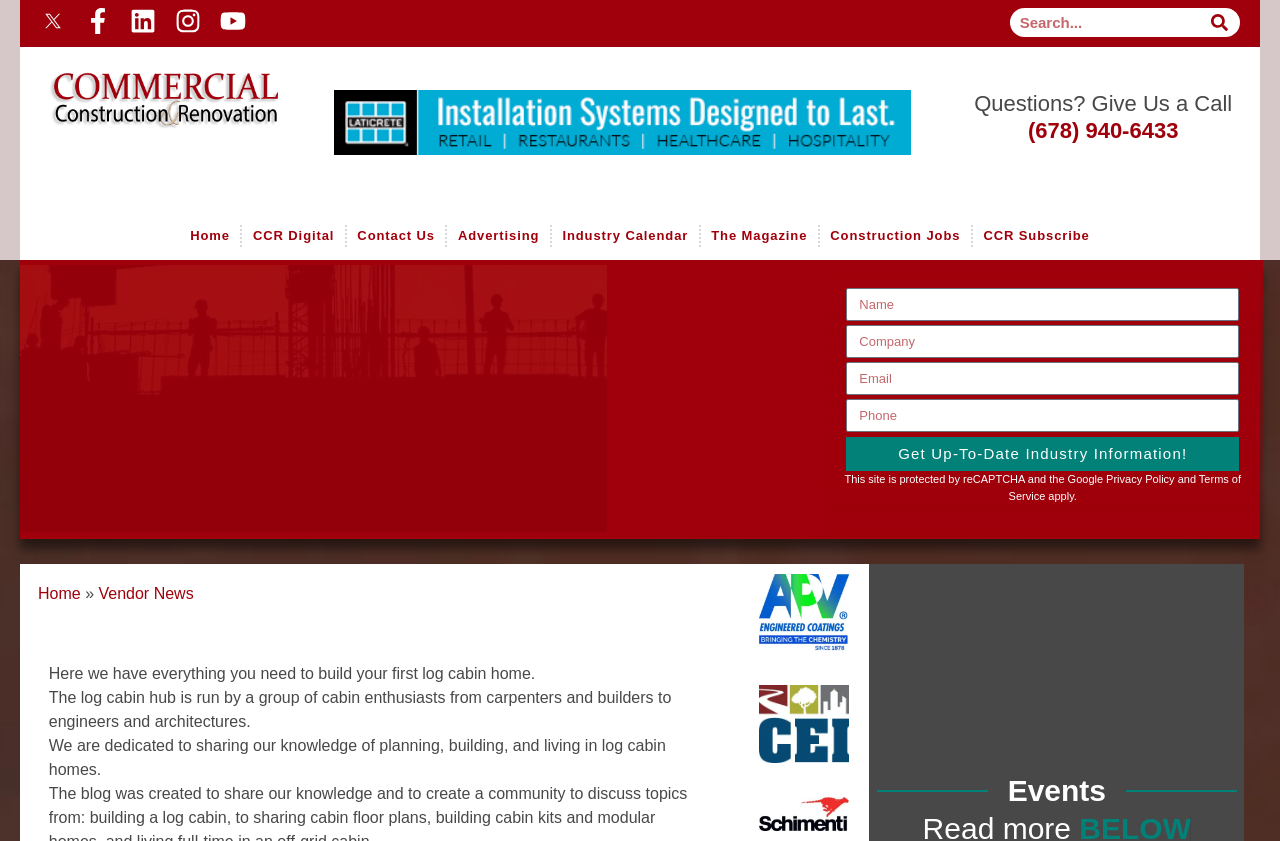Determine the bounding box coordinates (top-left x, top-left y, bottom-right x, bottom-right y) of the UI element described in the following text: Losing weight and proper nutrition

None